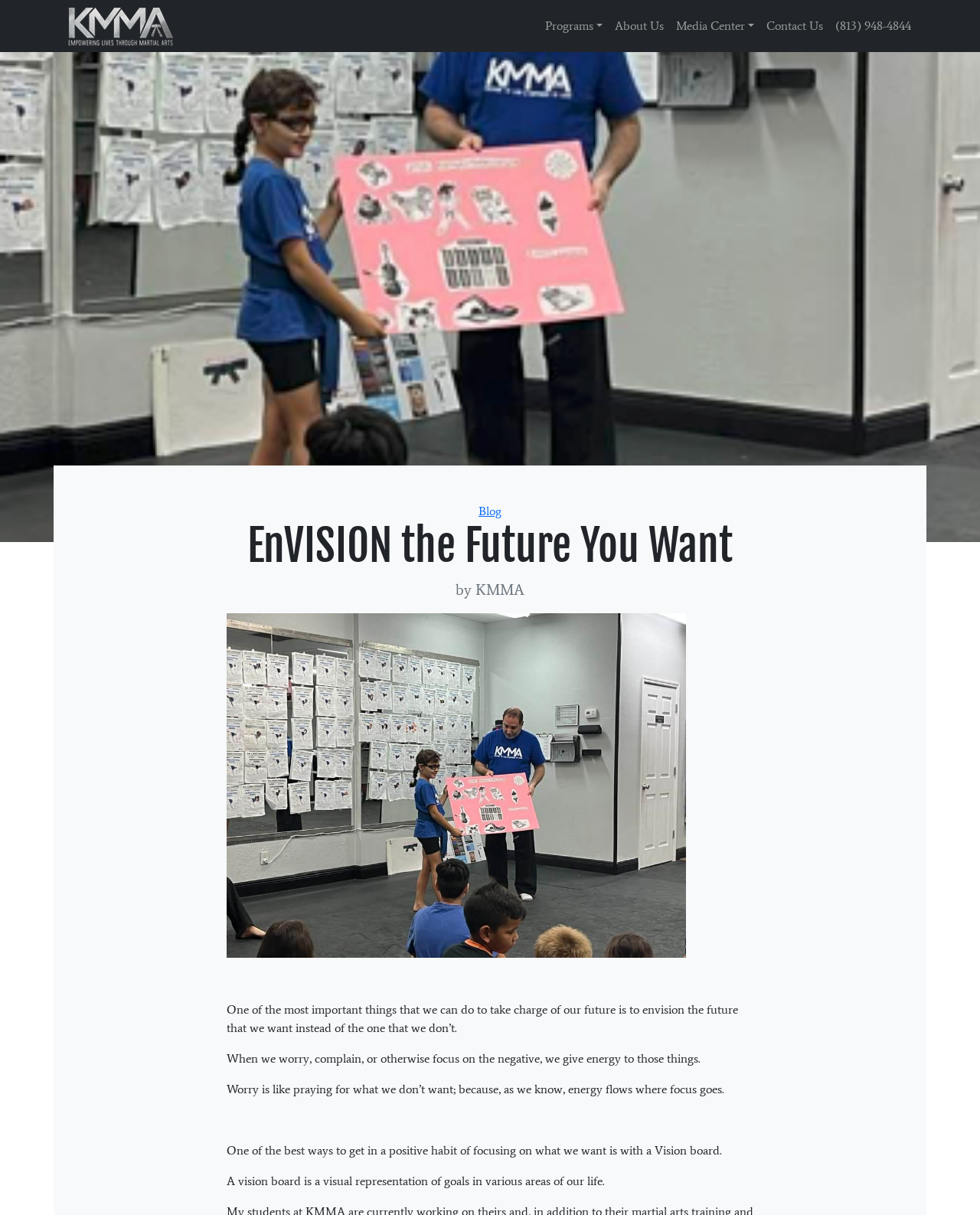Determine the main heading text of the webpage.

EnVISION the Future You Want